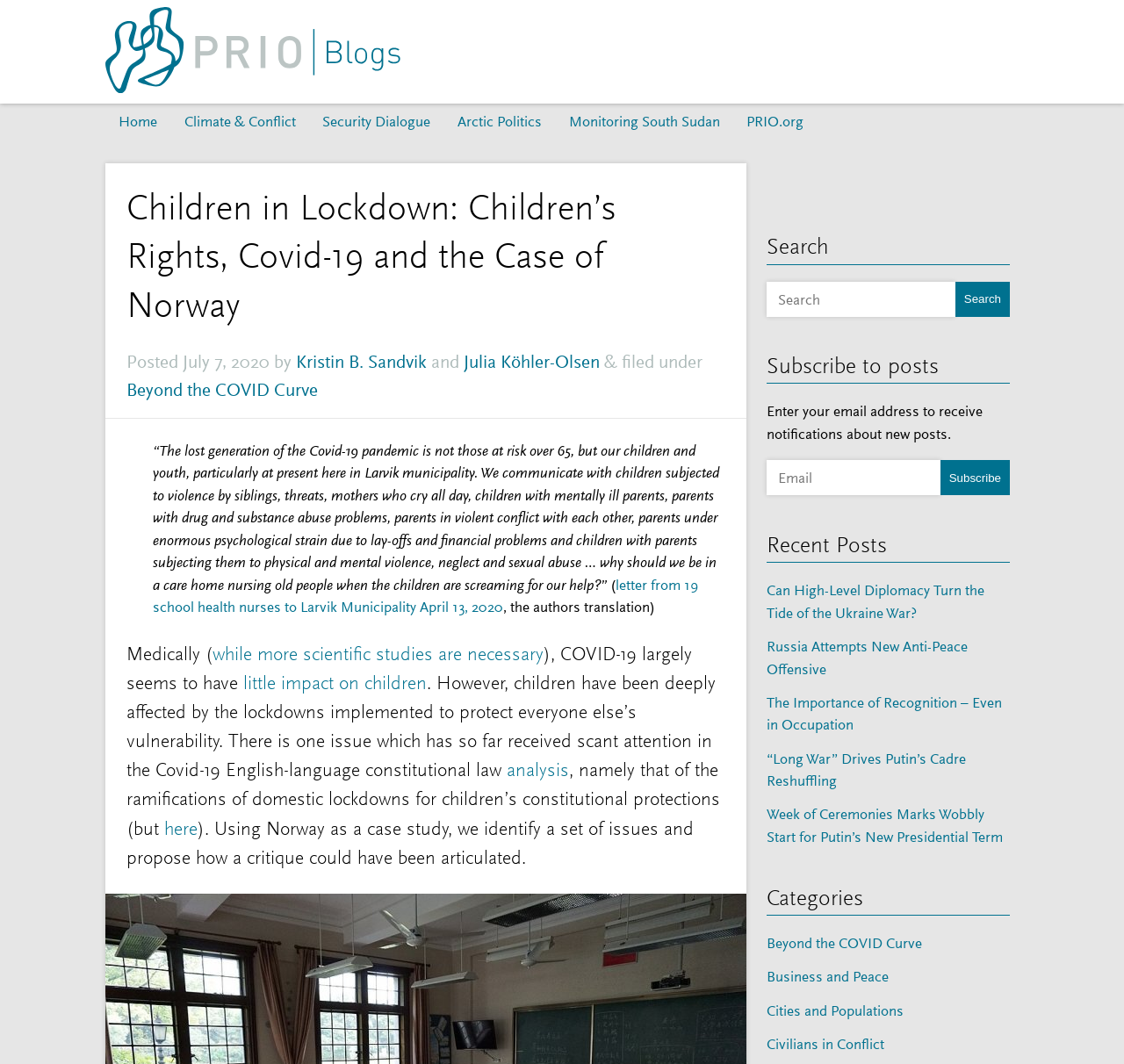Identify the main heading of the webpage and provide its text content.

Children in Lockdown: Children’s Rights, Covid-19 and the Case of Norway